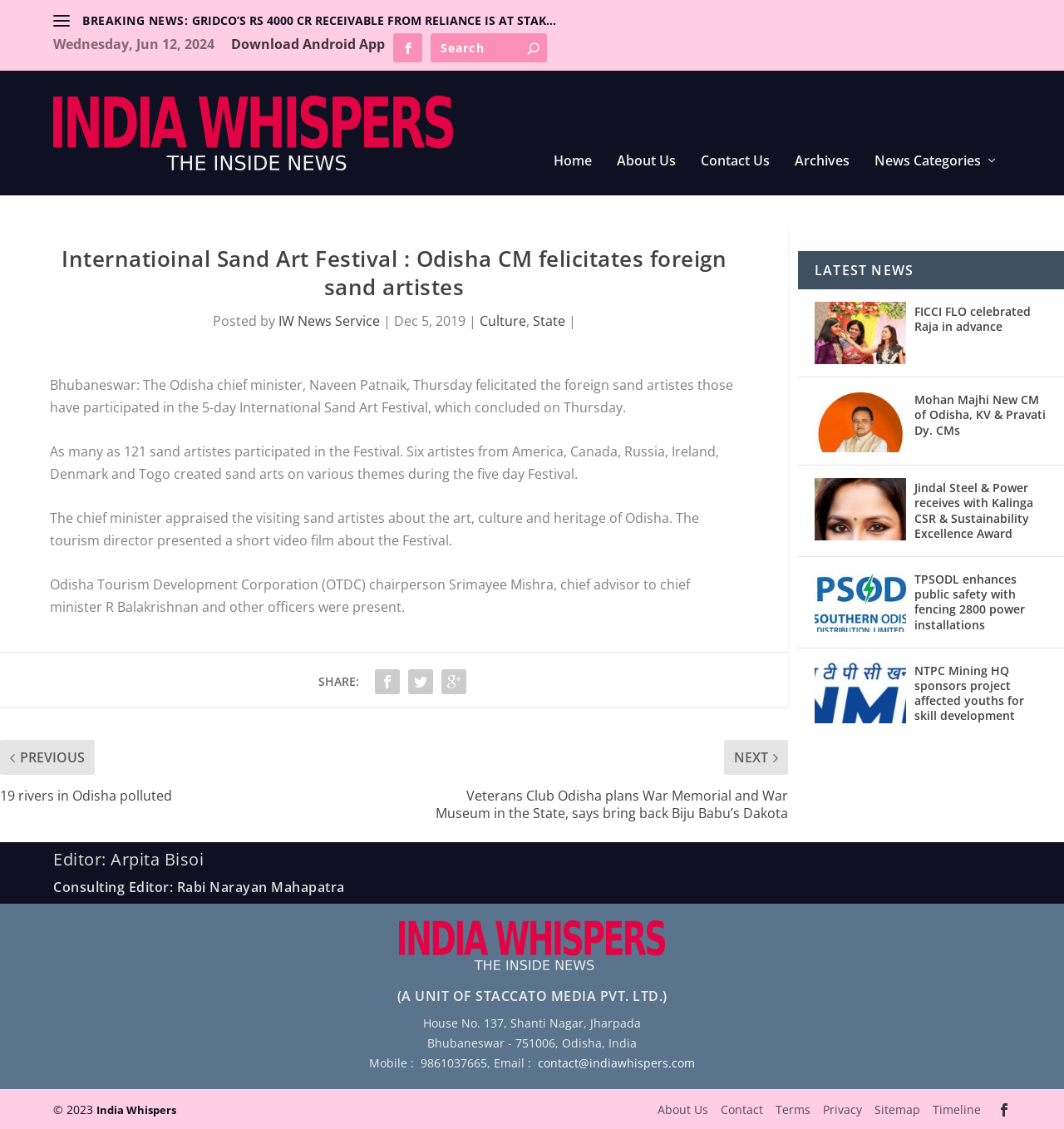Please identify the bounding box coordinates of the element I should click to complete this instruction: 'Search for news'. The coordinates should be given as four float numbers between 0 and 1, like this: [left, top, right, bottom].

[0.405, 0.029, 0.514, 0.055]